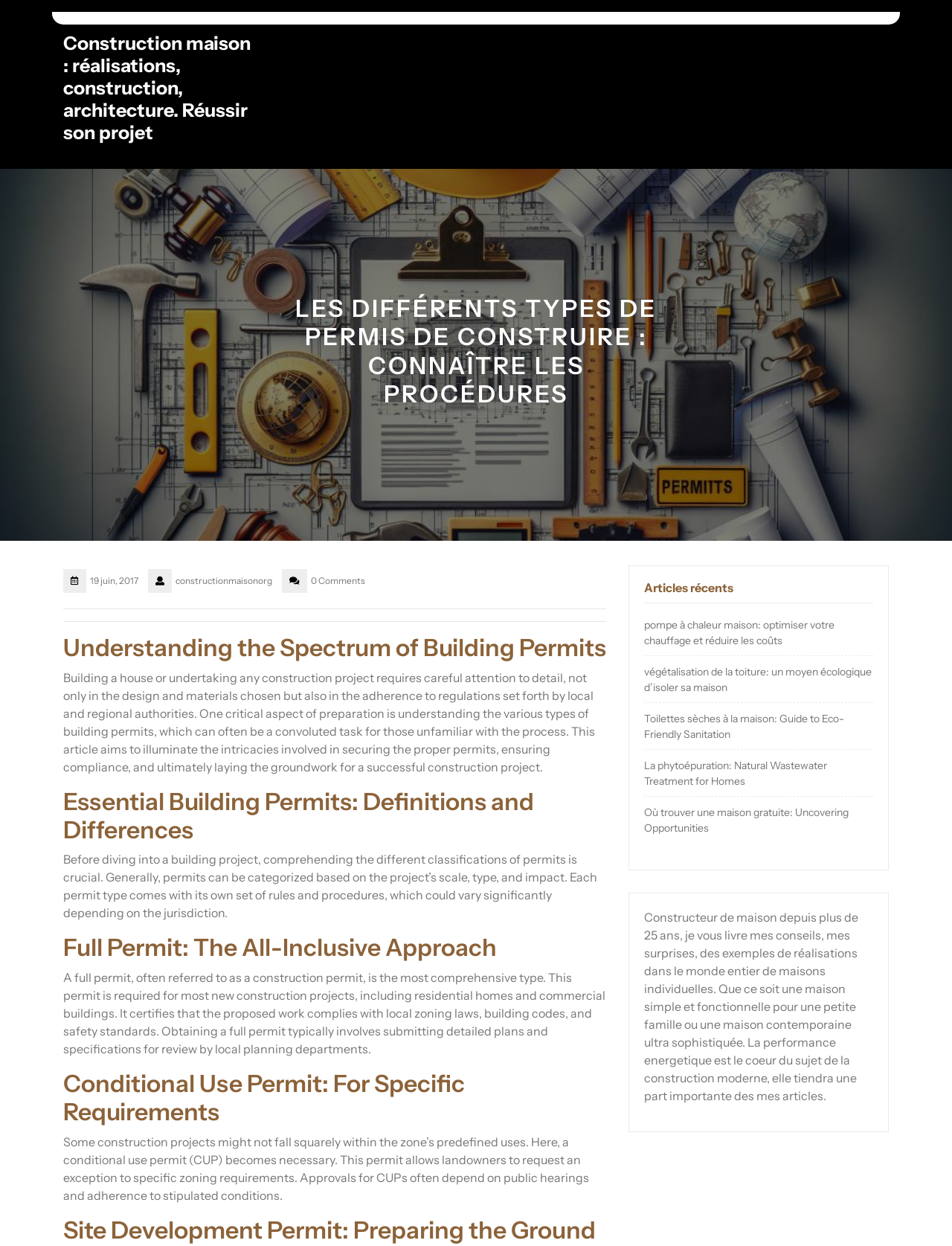Please answer the following query using a single word or phrase: 
What is the author's profession?

Constructor of houses